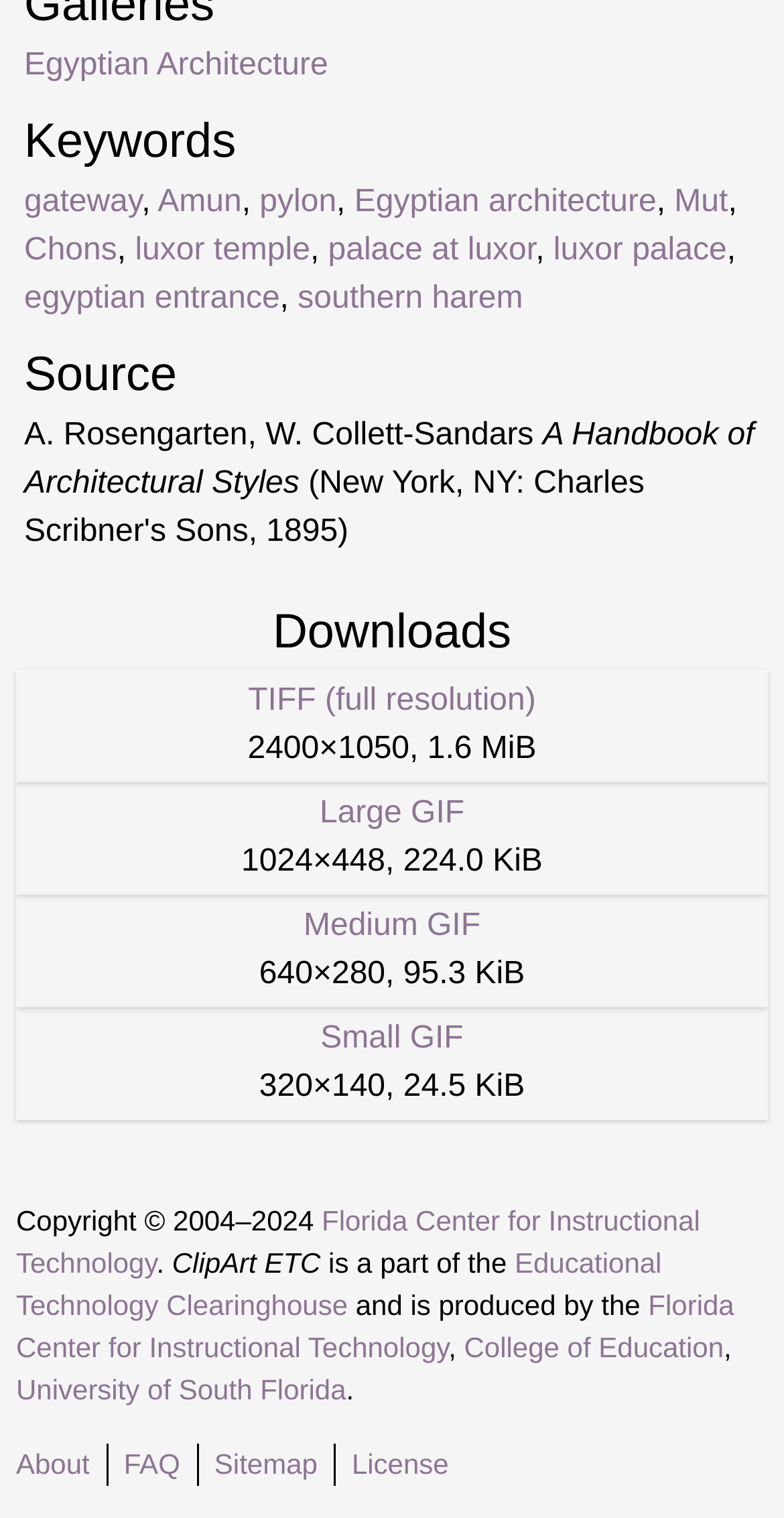What is the first keyword listed?
Using the details shown in the screenshot, provide a comprehensive answer to the question.

The first keyword listed is 'gateway' which is a link element located at the top of the webpage with a bounding box coordinate of [0.031, 0.122, 0.181, 0.144].